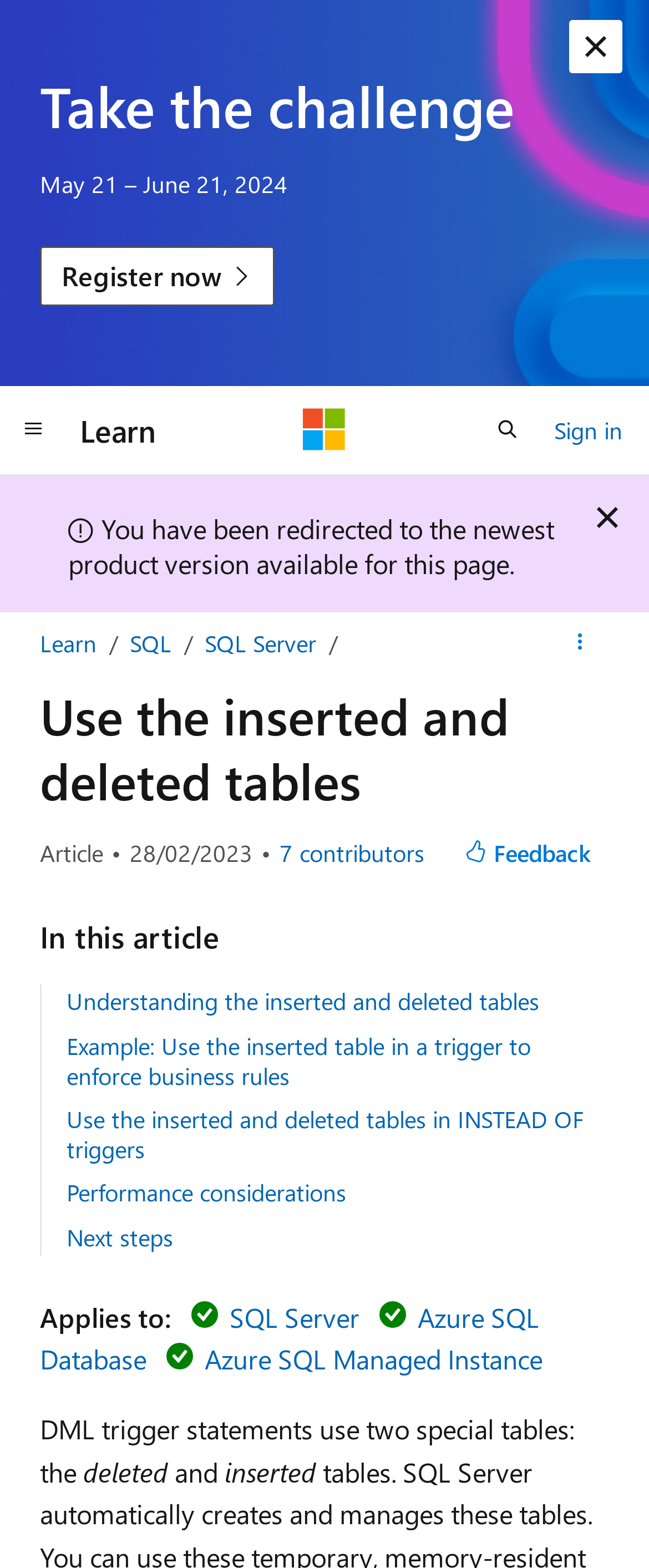Determine the bounding box for the UI element as described: "Dismiss alert". The coordinates should be represented as four float numbers between 0 and 1, formatted as [left, top, right, bottom].

[0.895, 0.313, 0.977, 0.347]